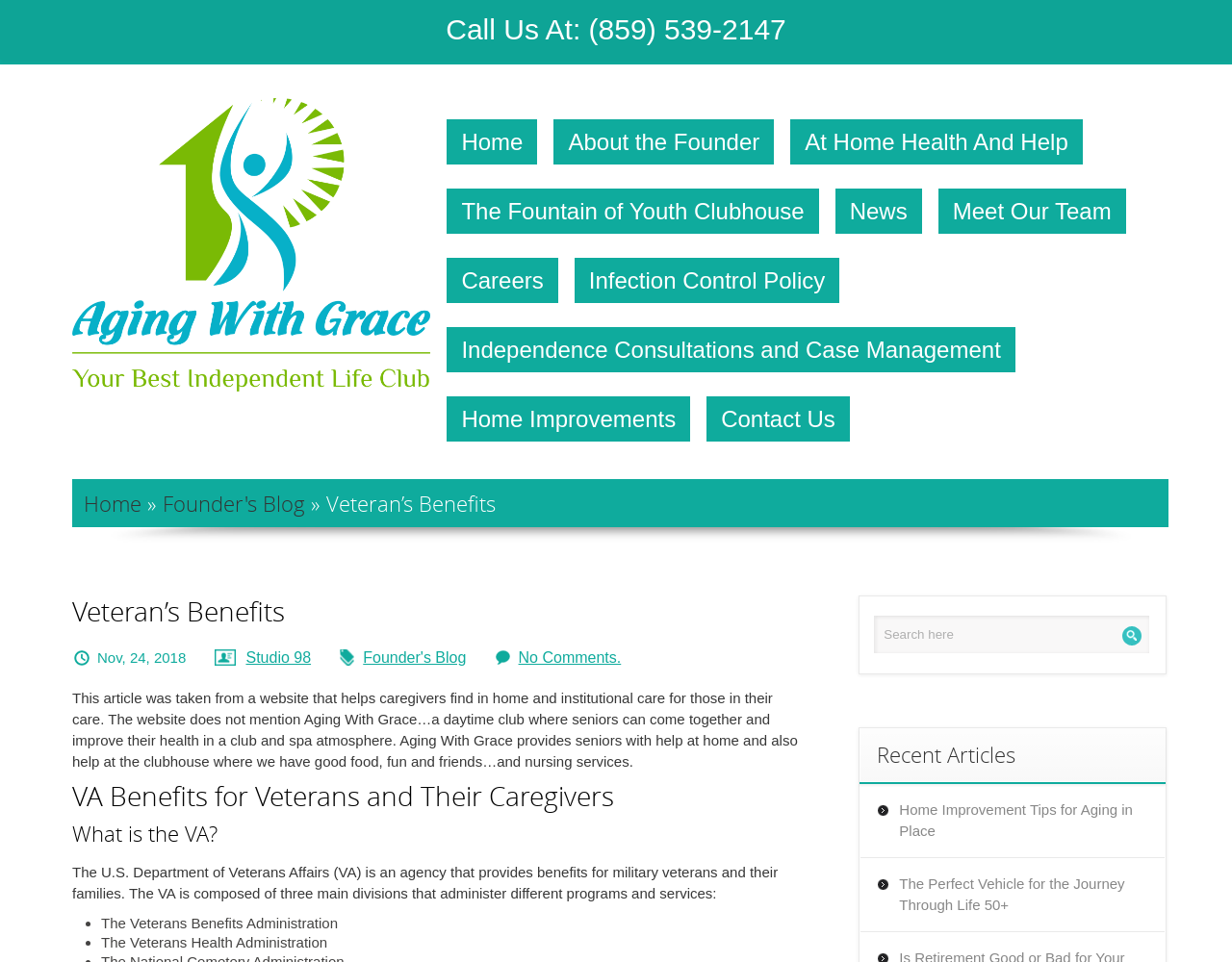What is the title of the article on Veteran's Benefits?
Please provide a detailed and comprehensive answer to the question.

I found a heading element with the text 'VA Benefits for Veterans and Their Caregivers' located in the main content area of the webpage, which suggests that it is the title of the article on Veteran's Benefits.